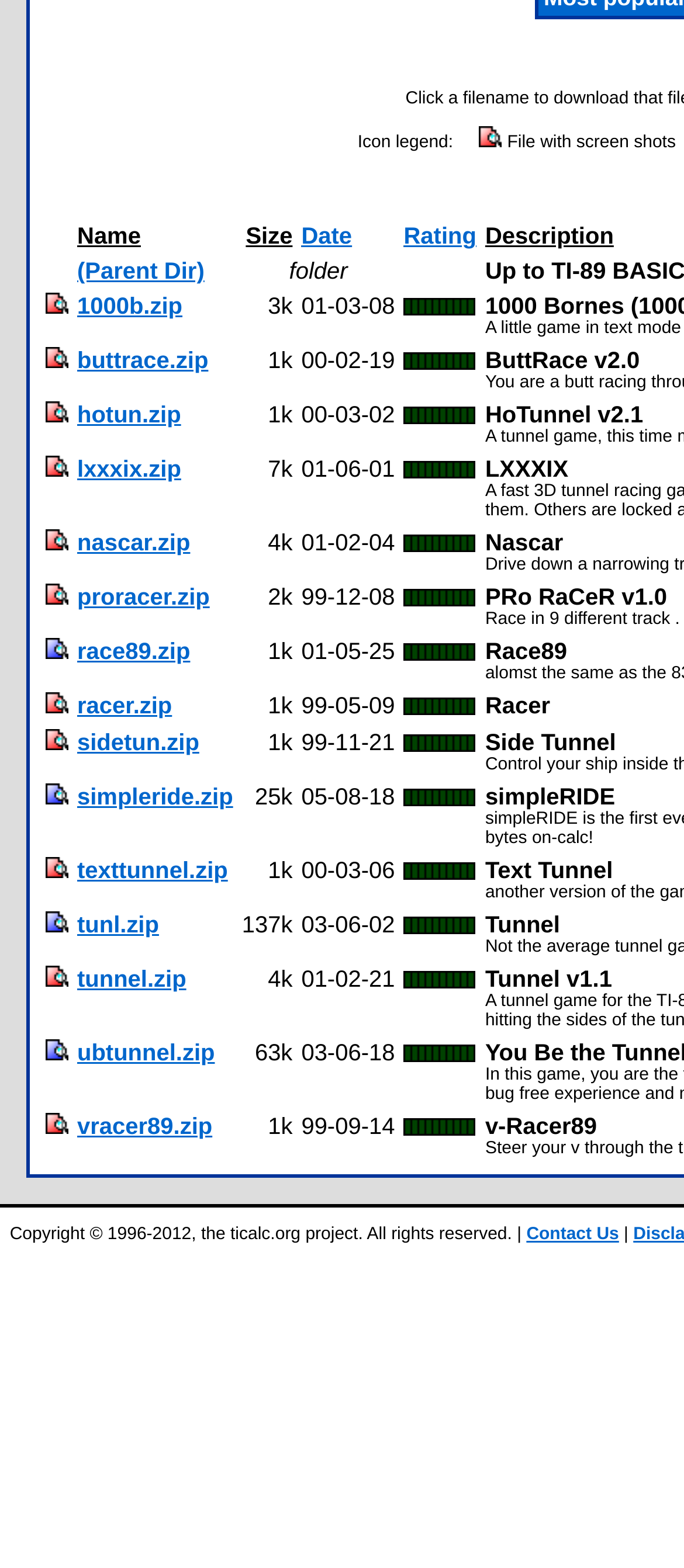Predict the bounding box for the UI component with the following description: "Contact Us".

[0.77, 0.782, 0.905, 0.794]